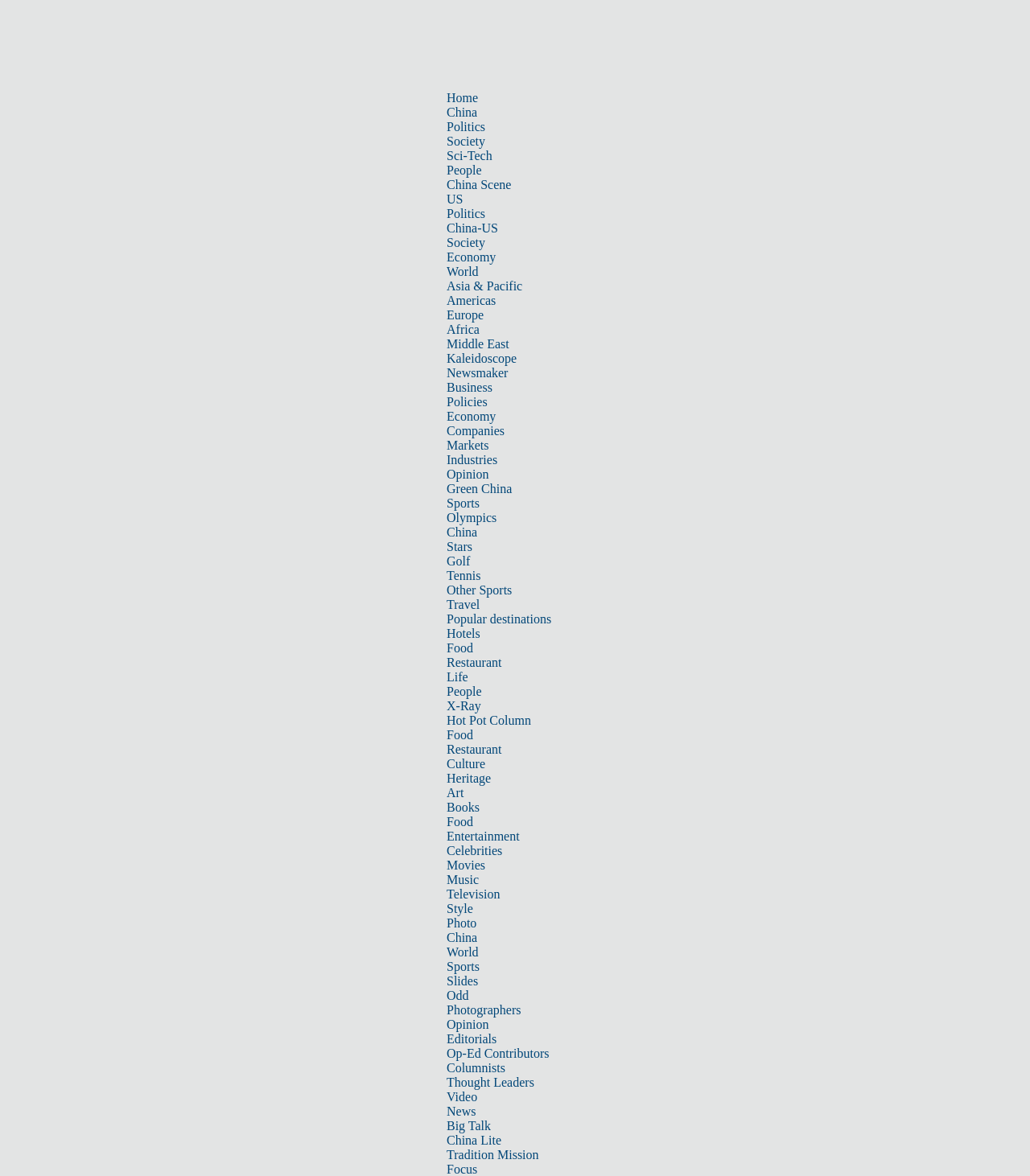Kindly determine the bounding box coordinates of the area that needs to be clicked to fulfill this instruction: "read the 'Book Talk' article".

None